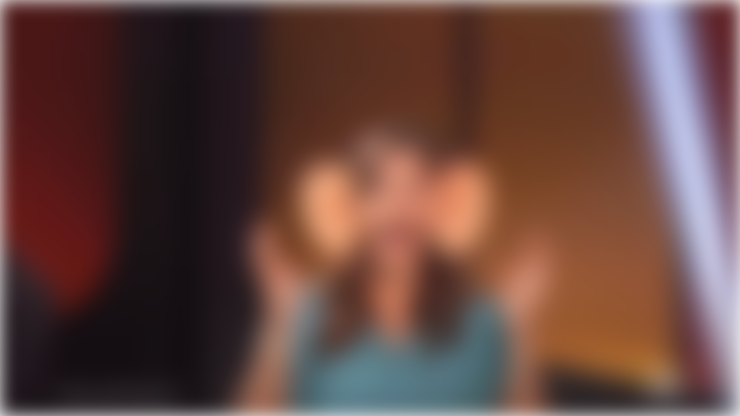Give a one-word or short phrase answer to this question: 
What is the setting of the image?

Vibrant presentation or video segment